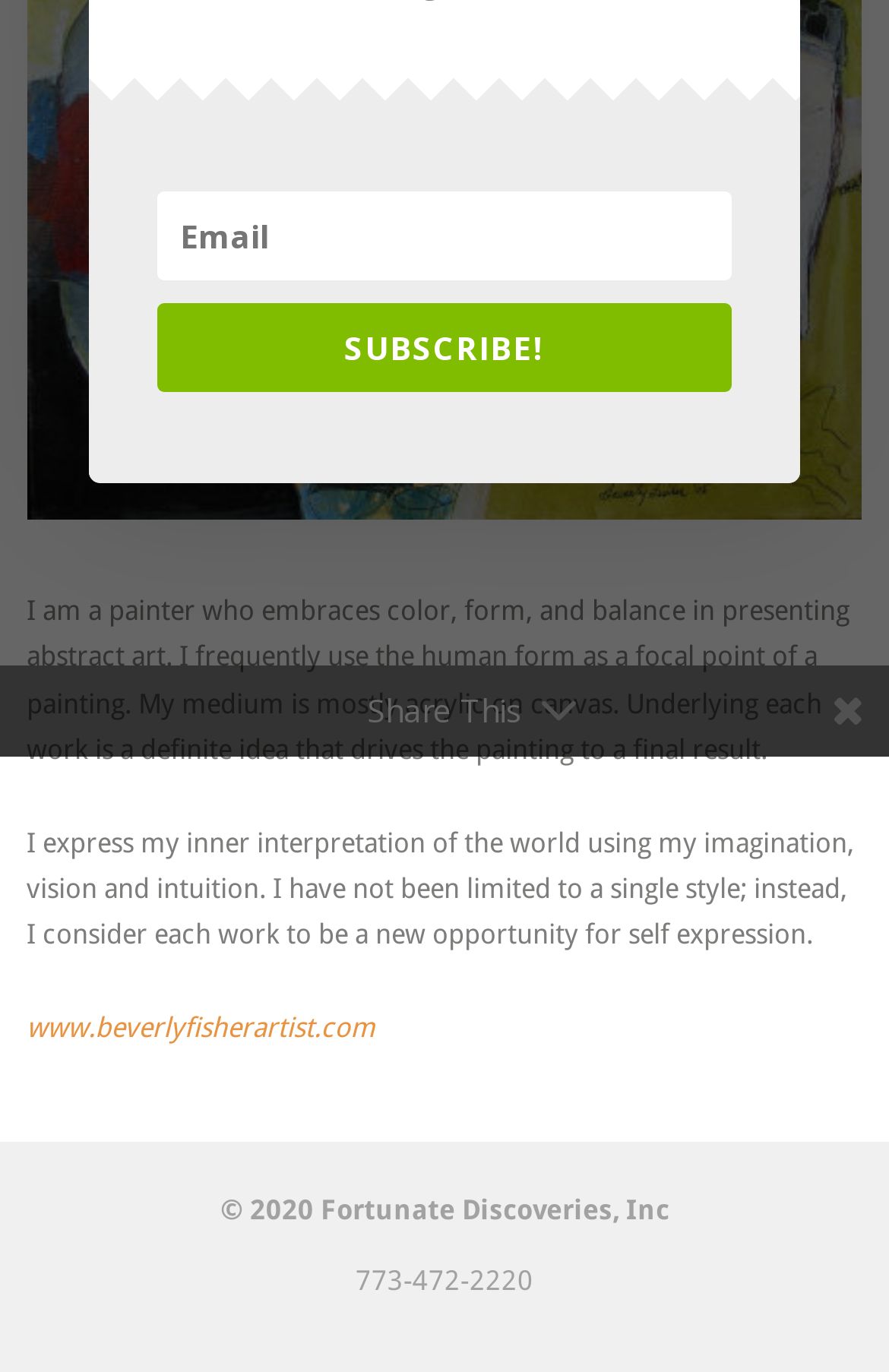Using the element description: "SUBSCRIBE!", determine the bounding box coordinates for the specified UI element. The coordinates should be four float numbers between 0 and 1, [left, top, right, bottom].

[0.177, 0.134, 0.823, 0.199]